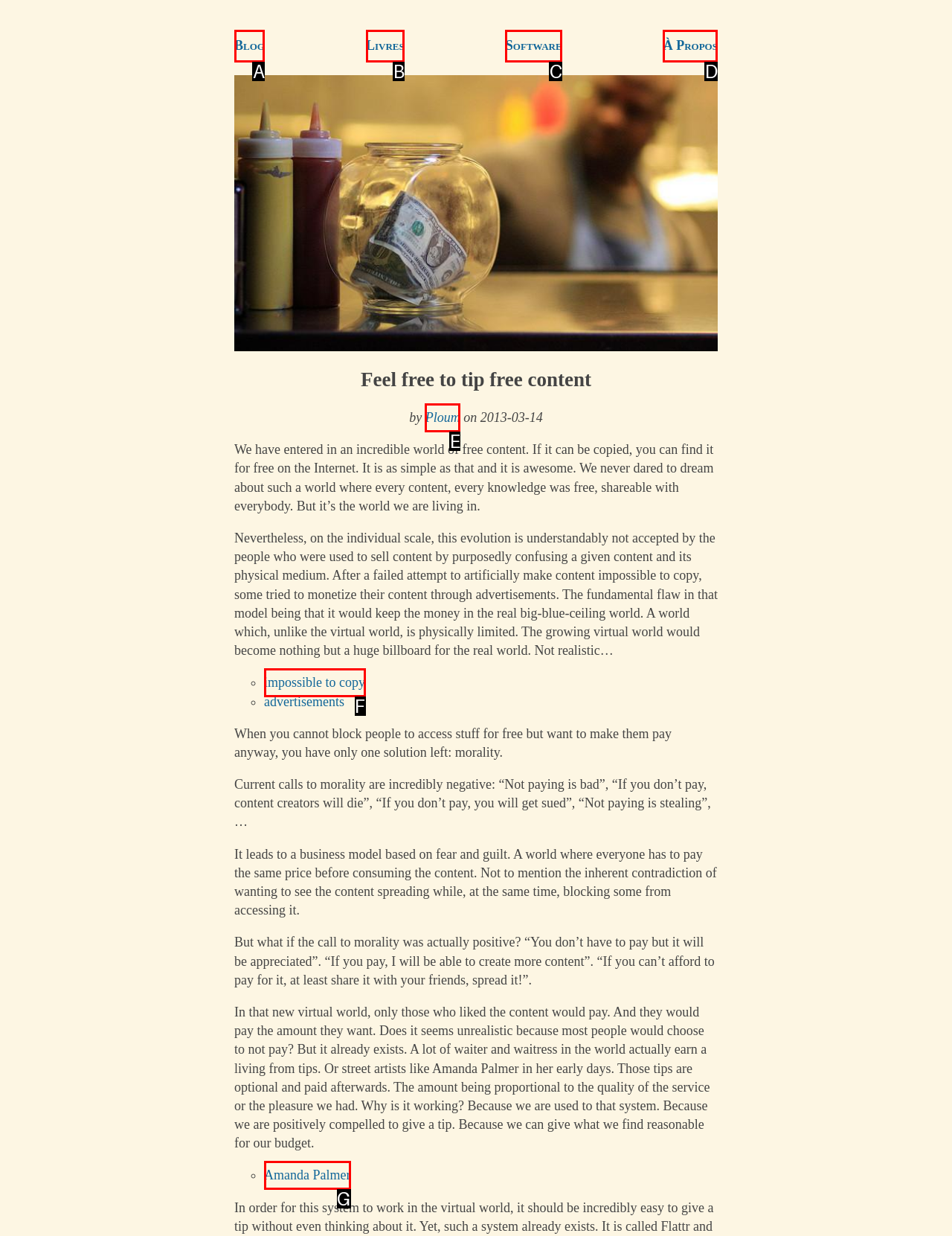From the available choices, determine which HTML element fits this description: impossible to copy Respond with the correct letter.

F